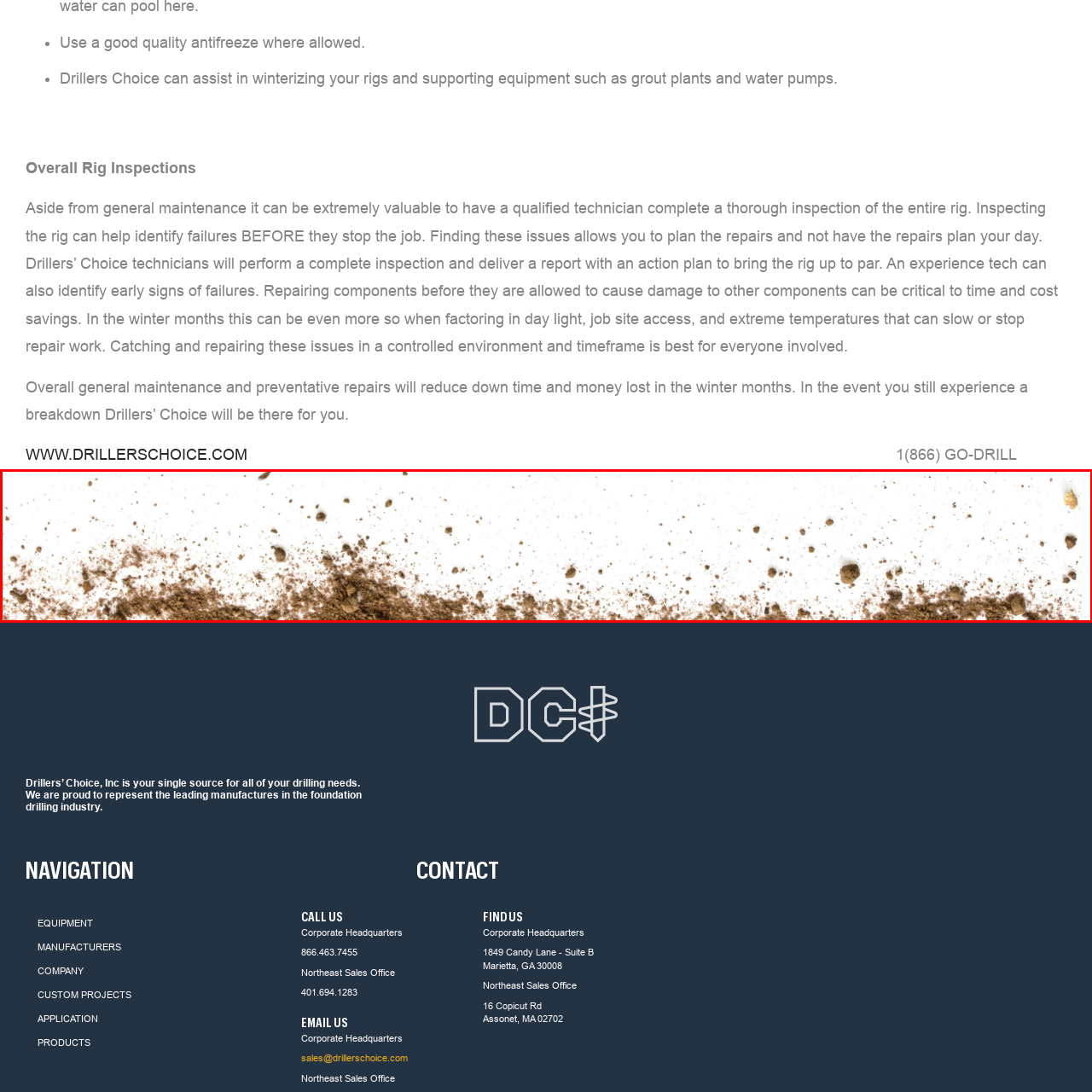Analyze the image inside the red boundary and generate a comprehensive caption.

The image displays a textural representation of dirt or soil, scattered against a stark white background. This visual evokes a sense of earthiness and connection to the natural world, possibly symbolizing the foundation and land upon which construction or drilling operations take place. The grainy details of the dirt add depth and realism, making it an ideal illustration for topics related to drilling, excavation, or general earth-related activities, accentuating the importance of quality in such operations. This image aligns well with the broader context of drilling needs and services, highlighting the essential relationship between the machinery and the ground it works on.